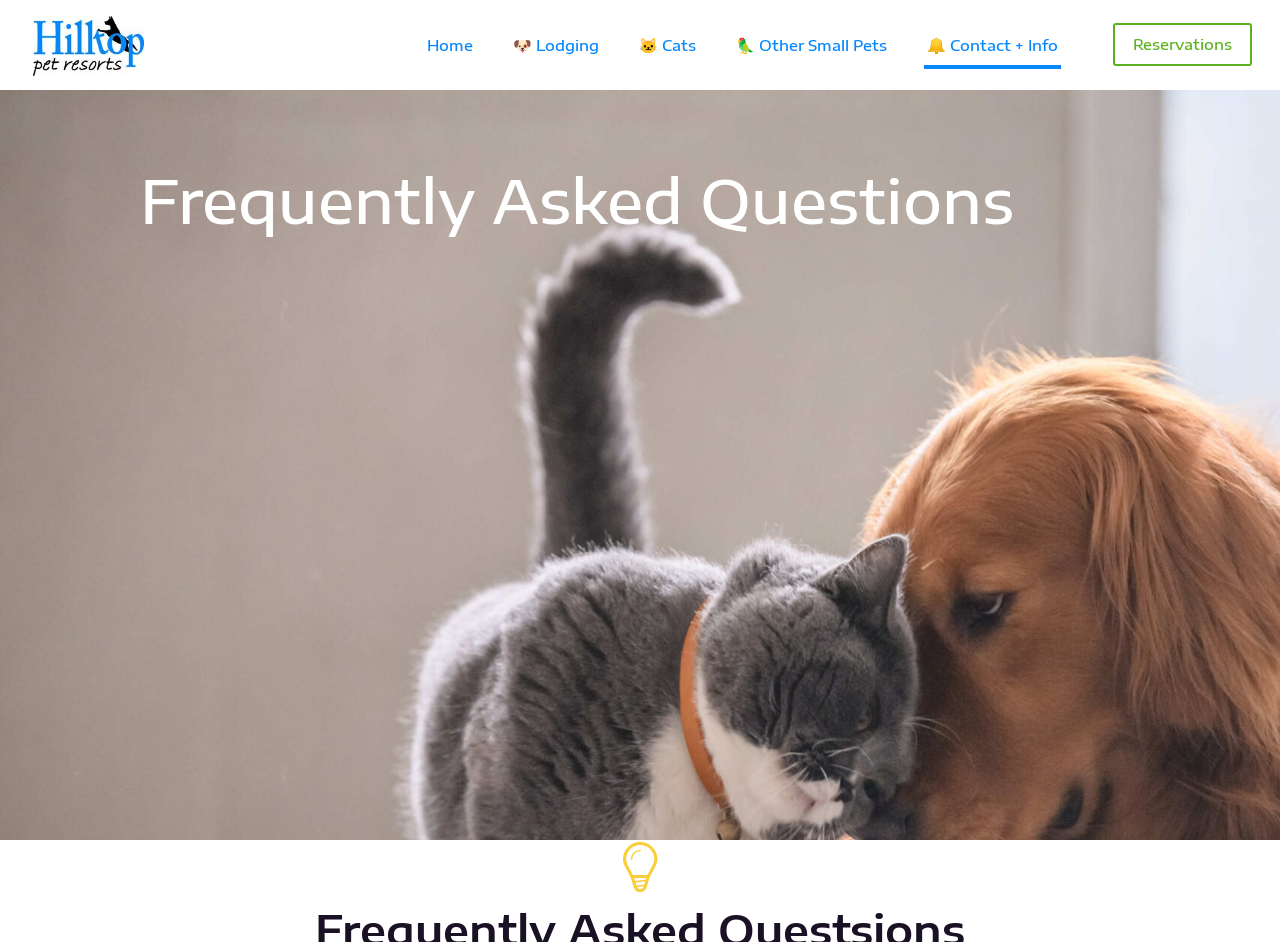Locate the bounding box coordinates of the clickable element to fulfill the following instruction: "view about us". Provide the coordinates as four float numbers between 0 and 1 in the format [left, top, right, bottom].

None